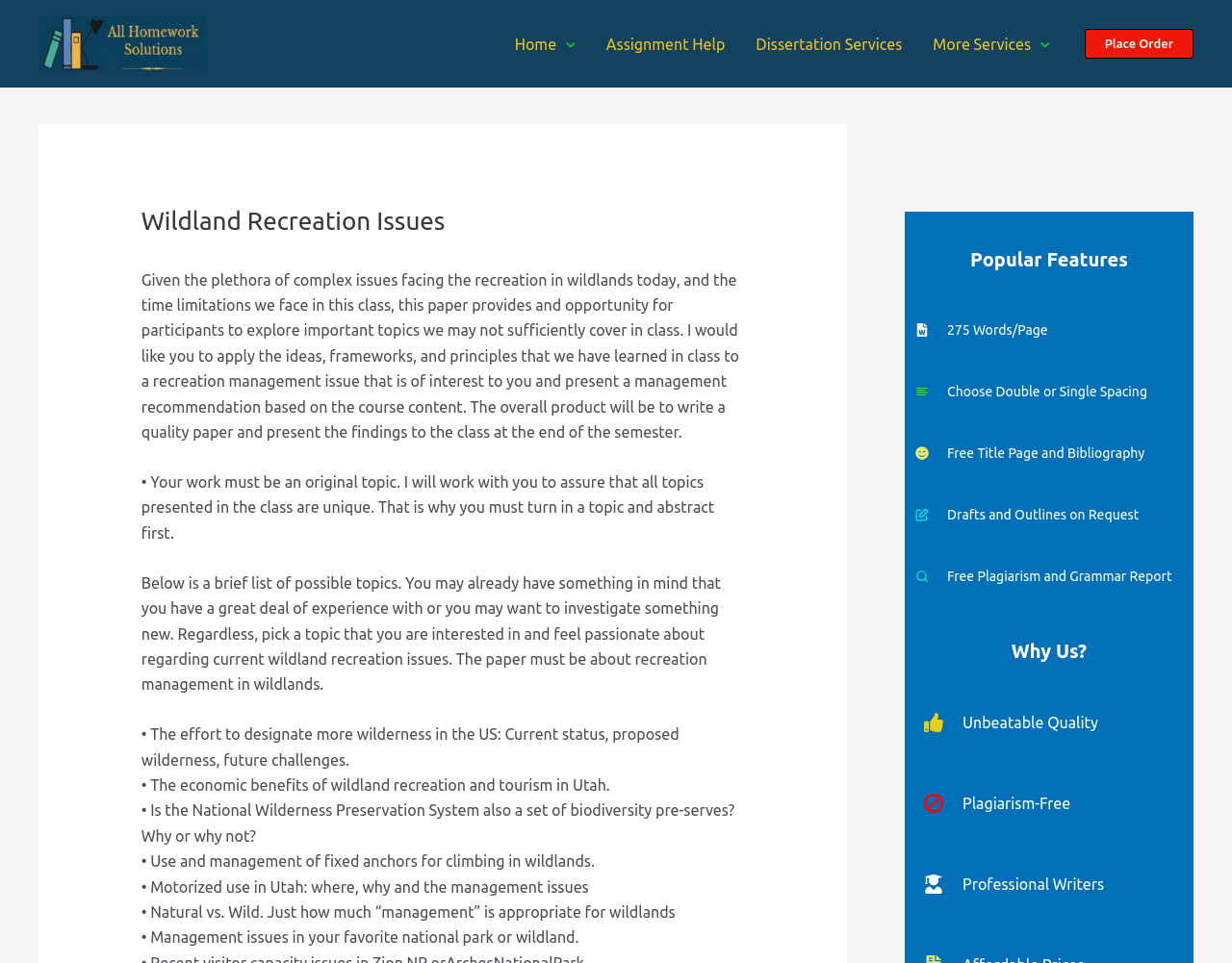Can you extract the headline from the webpage for me?

Wildland Recreation Issues